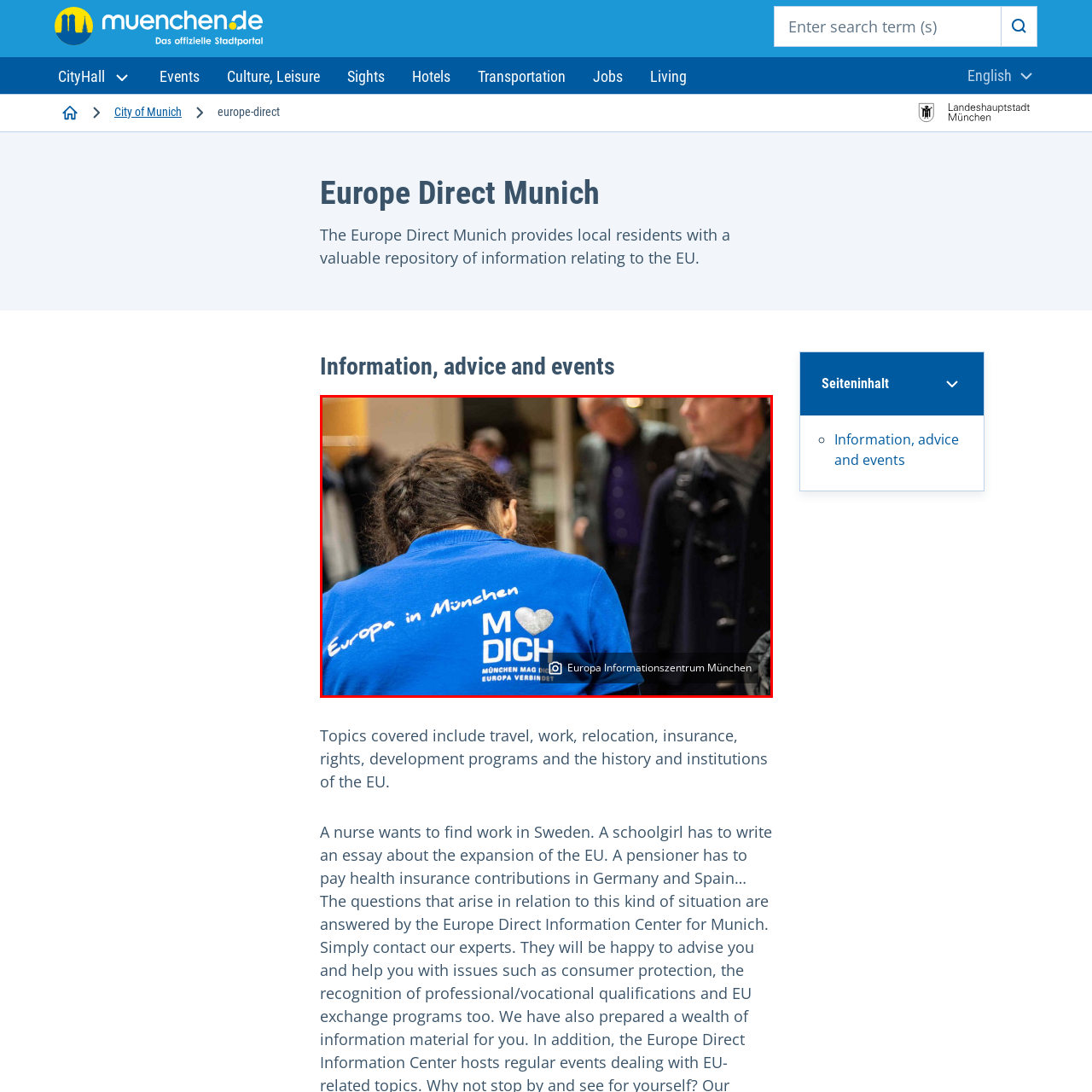Generate a comprehensive caption for the image section marked by the red box.

The image depicts a woman wearing a bright blue t-shirt that prominently features the message "M ♥ DICH" along with the phrase "Europa in München." This design expresses a welcoming sentiment towards Europe in Munich, suggesting a connection and affection for European culture and community. The background of the image includes a blurred crowd, indicating a lively event or gathering. The context suggests a vibrant atmosphere at the Europa Informationszentrum München, which serves as a hub for information and engagement regarding European affairs for local residents. This center aims to provide valuable insights about the EU, including topics such as travel, rights, and cultural initiatives.